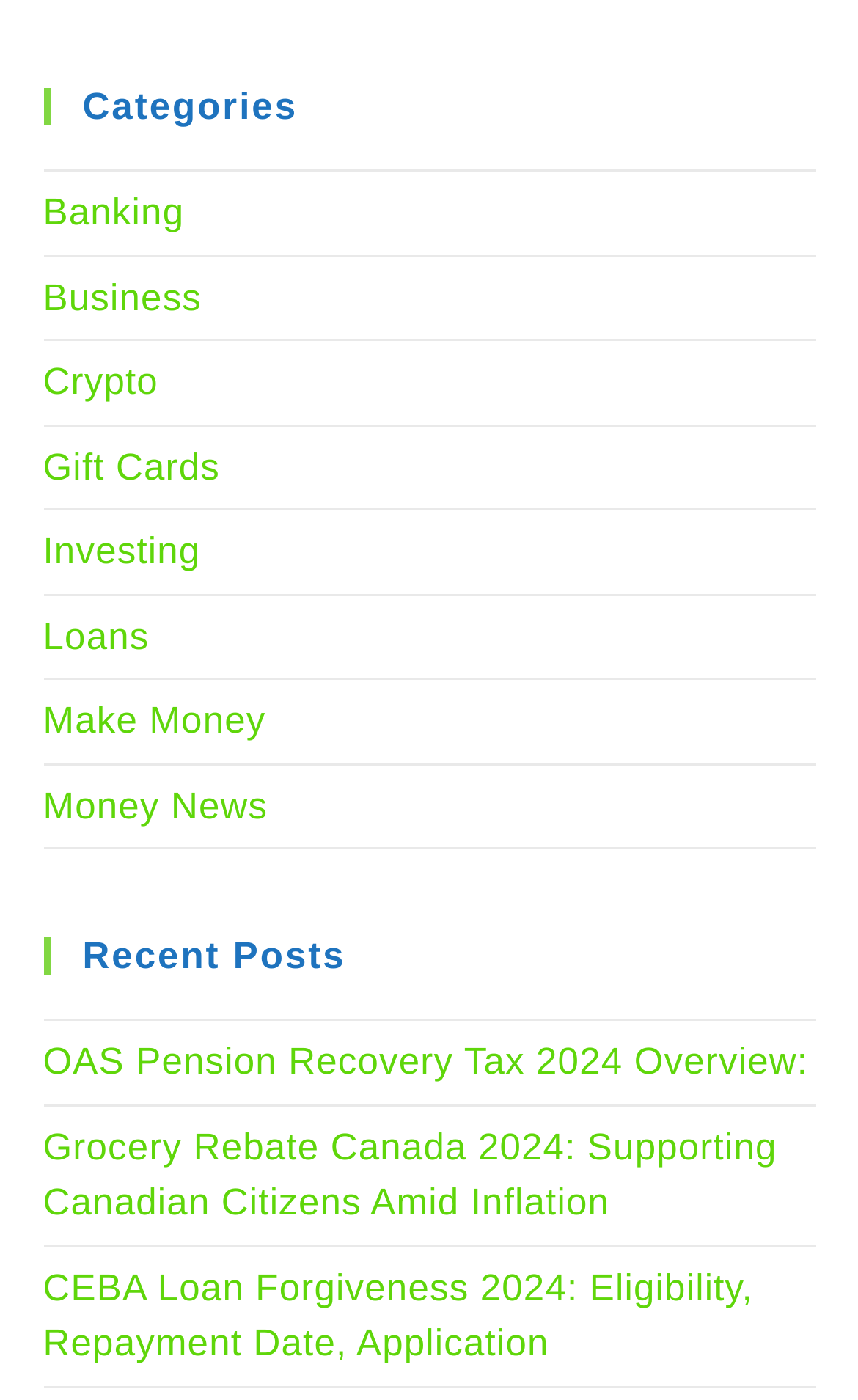Locate the bounding box of the UI element described in the following text: "Loans".

[0.05, 0.439, 0.174, 0.469]